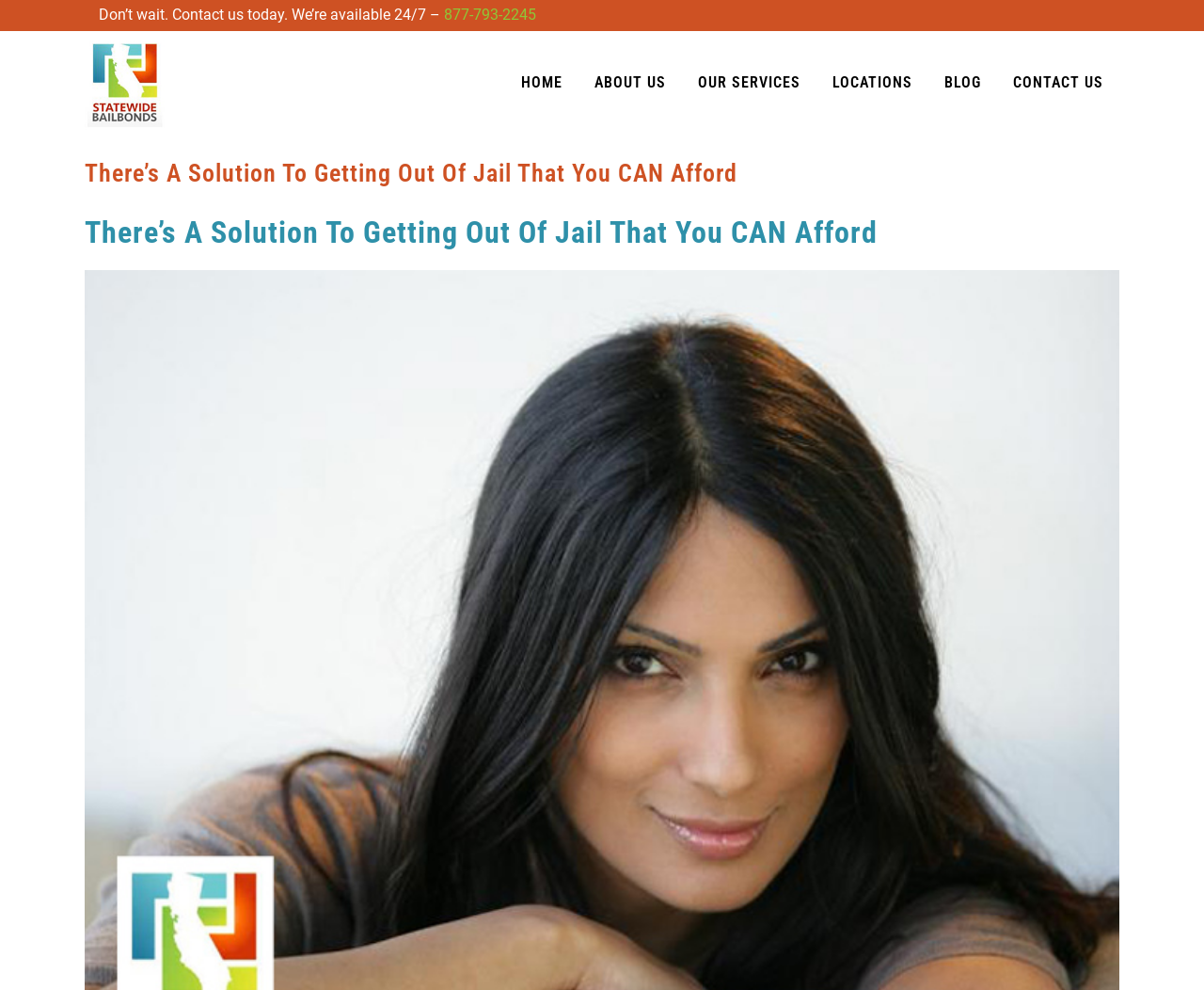Is the company available 24/7?
Please give a detailed and thorough answer to the question, covering all relevant points.

I found the text 'We’re available 24/7 –' which indicates that the company is available 24 hours a day, 7 days a week.